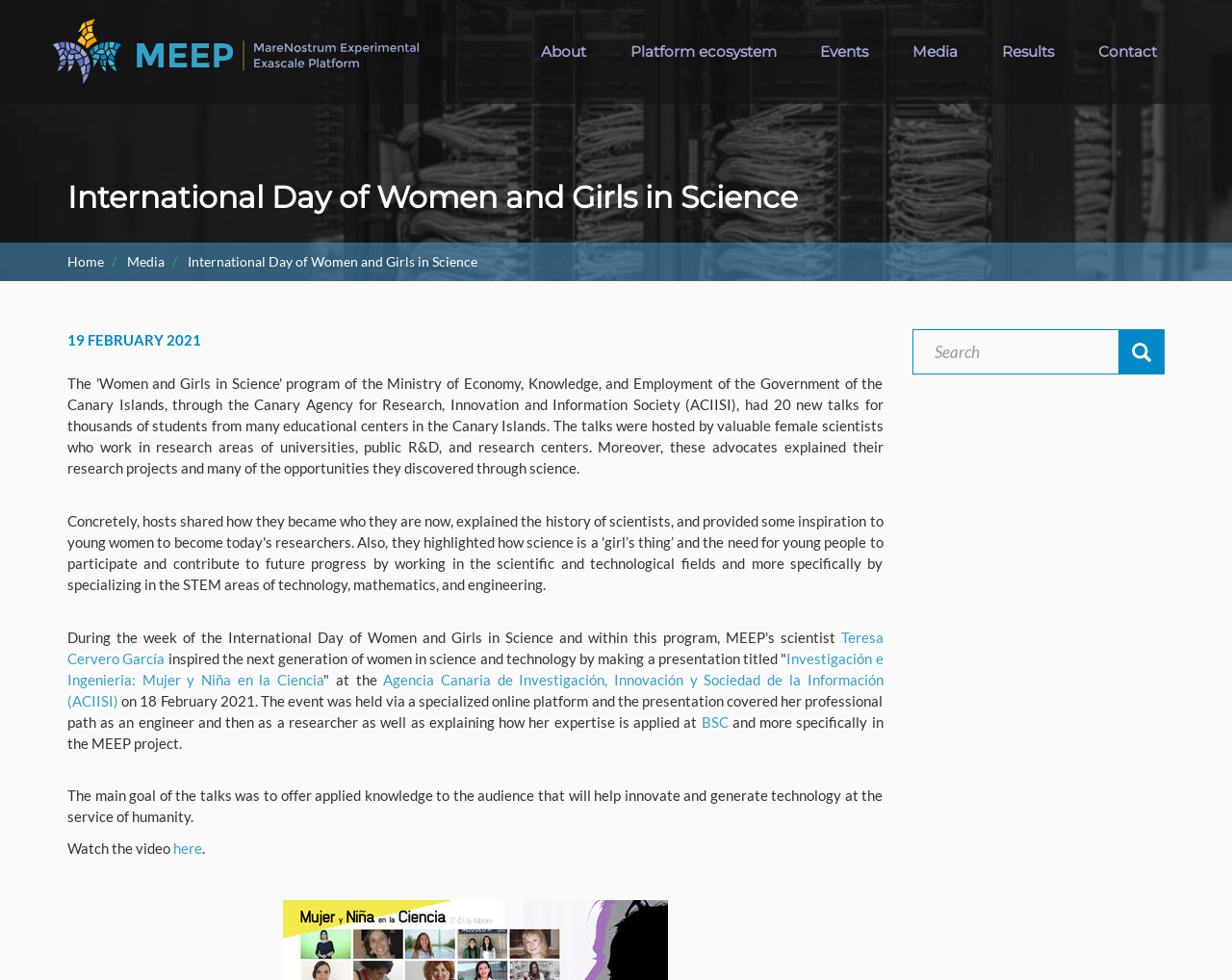Bounding box coordinates are specified in the format (top-left x, top-left y, bottom-right x, bottom-right y). All values are floating point numbers bounded between 0 and 1. Please provide the bounding box coordinate of the region this sentence describes: Events

[0.648, 0.0, 0.723, 0.106]